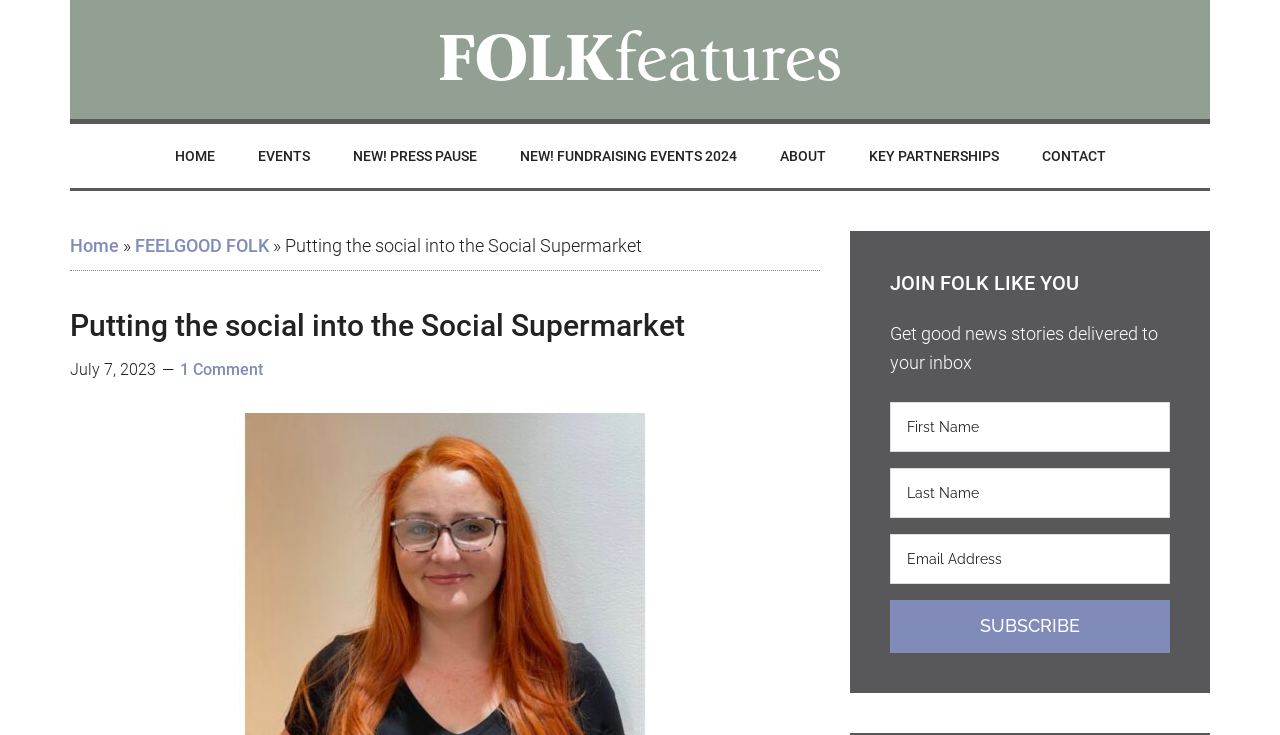Determine the bounding box coordinates of the clickable element to complete this instruction: "View FEELGOOD FOLK page". Provide the coordinates in the format of four float numbers between 0 and 1, [left, top, right, bottom].

[0.105, 0.32, 0.21, 0.348]